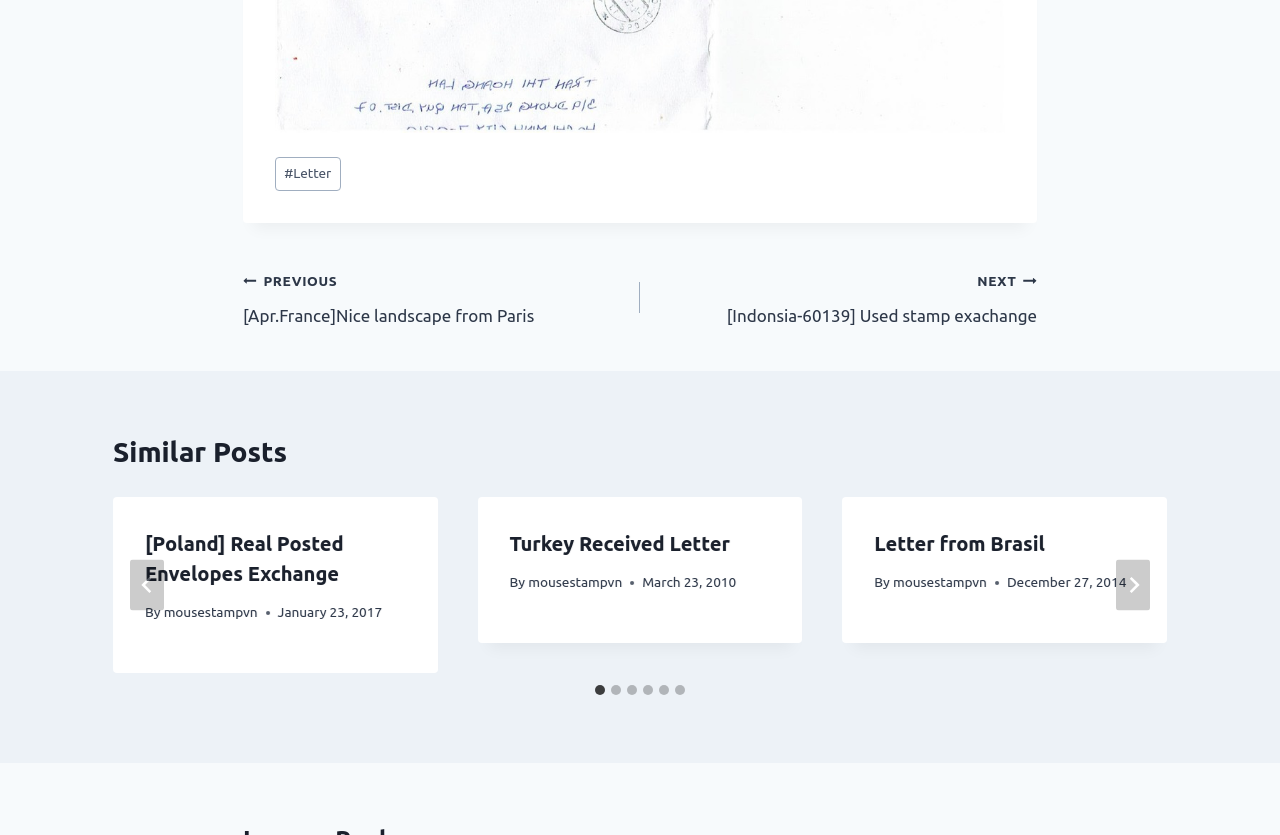Predict the bounding box coordinates for the UI element described as: "Letter from Brasil". The coordinates should be four float numbers between 0 and 1, presented as [left, top, right, bottom].

[0.683, 0.637, 0.816, 0.664]